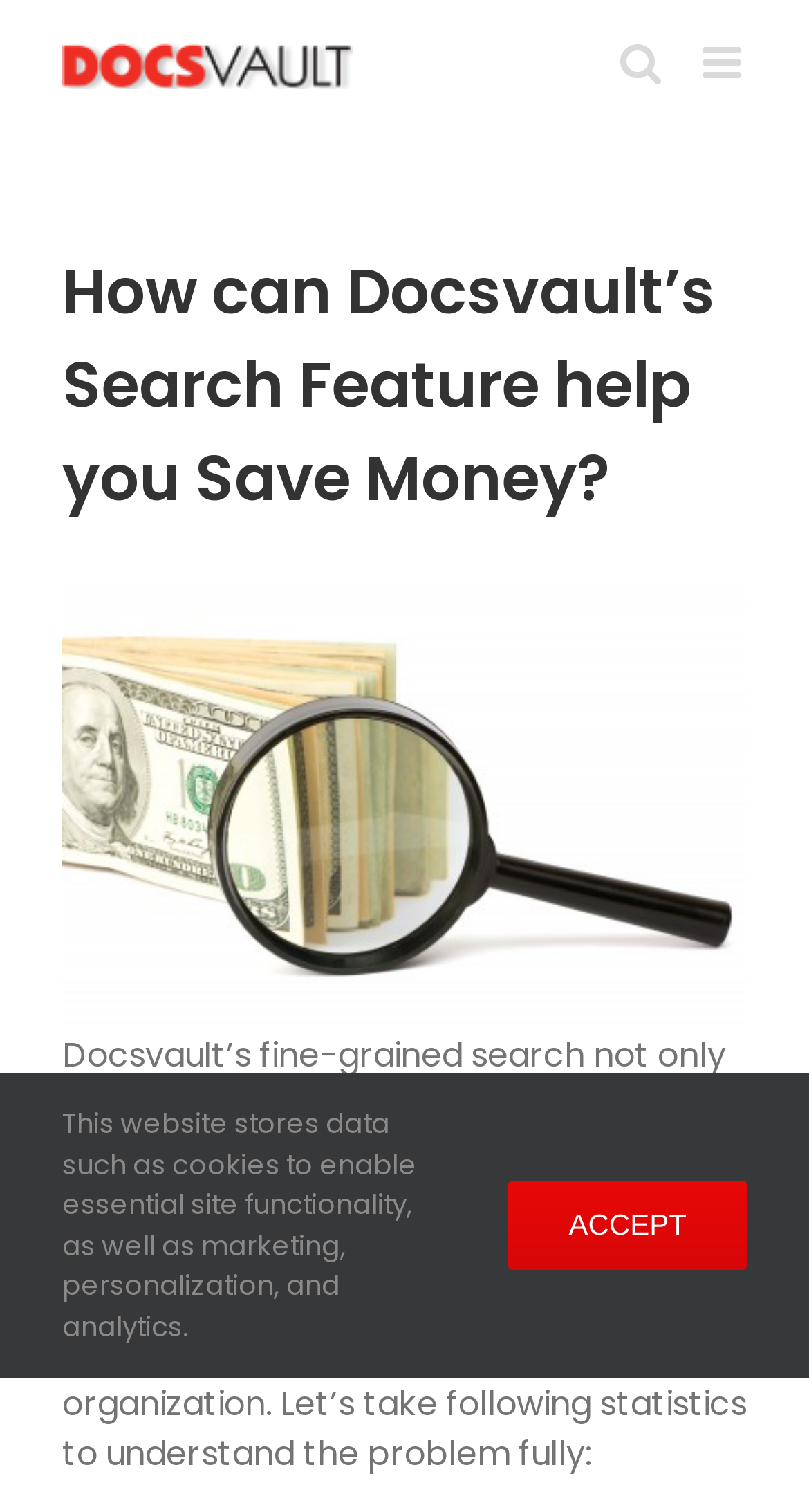What is the current state of the mobile menu?
Look at the webpage screenshot and answer the question with a detailed explanation.

The mobile menu is currently not expanded, as indicated by the 'expanded: False' property of the 'Toggle mobile menu' link.